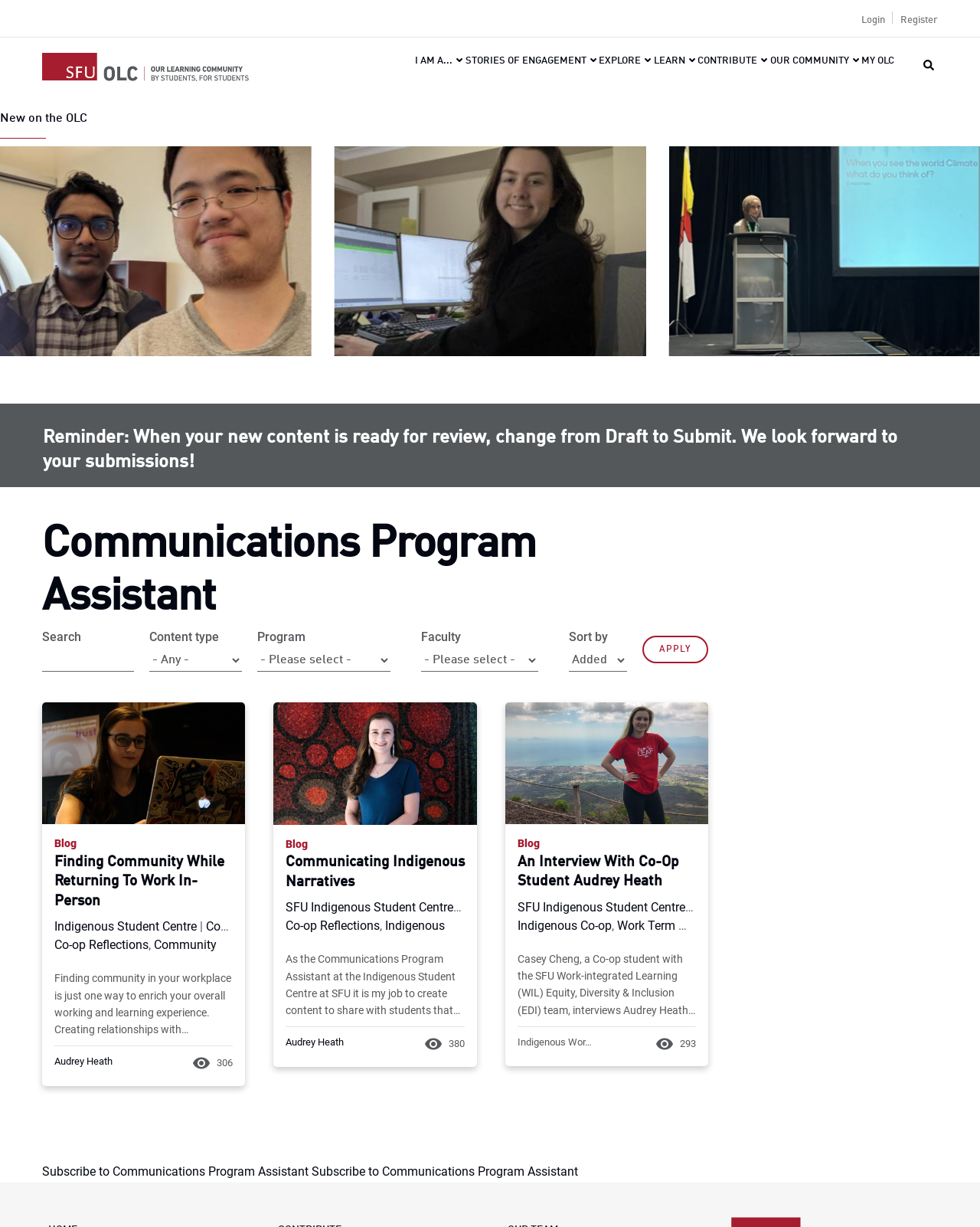Please find the bounding box coordinates for the clickable element needed to perform this instruction: "Subscribe to Communications Program Assistant".

[0.043, 0.949, 0.318, 0.96]